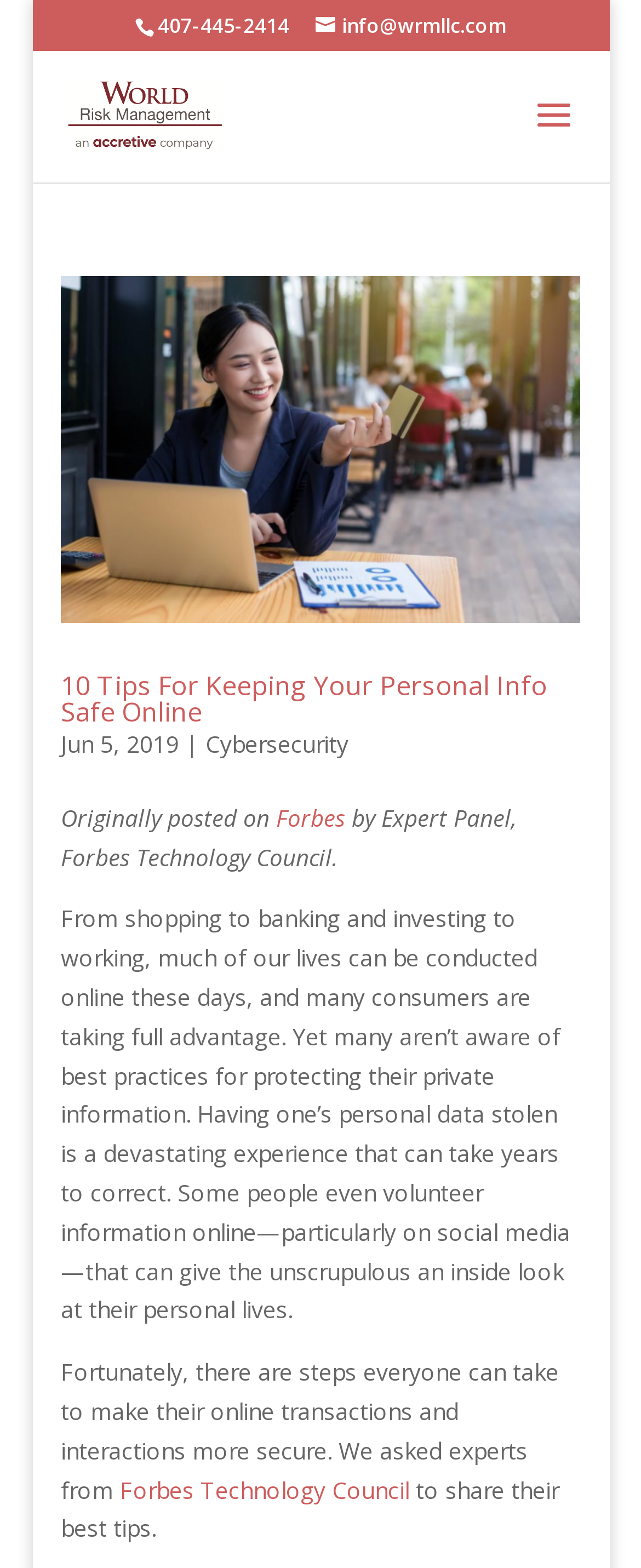Locate the bounding box coordinates of the clickable region to complete the following instruction: "Call the phone number."

[0.246, 0.007, 0.451, 0.025]